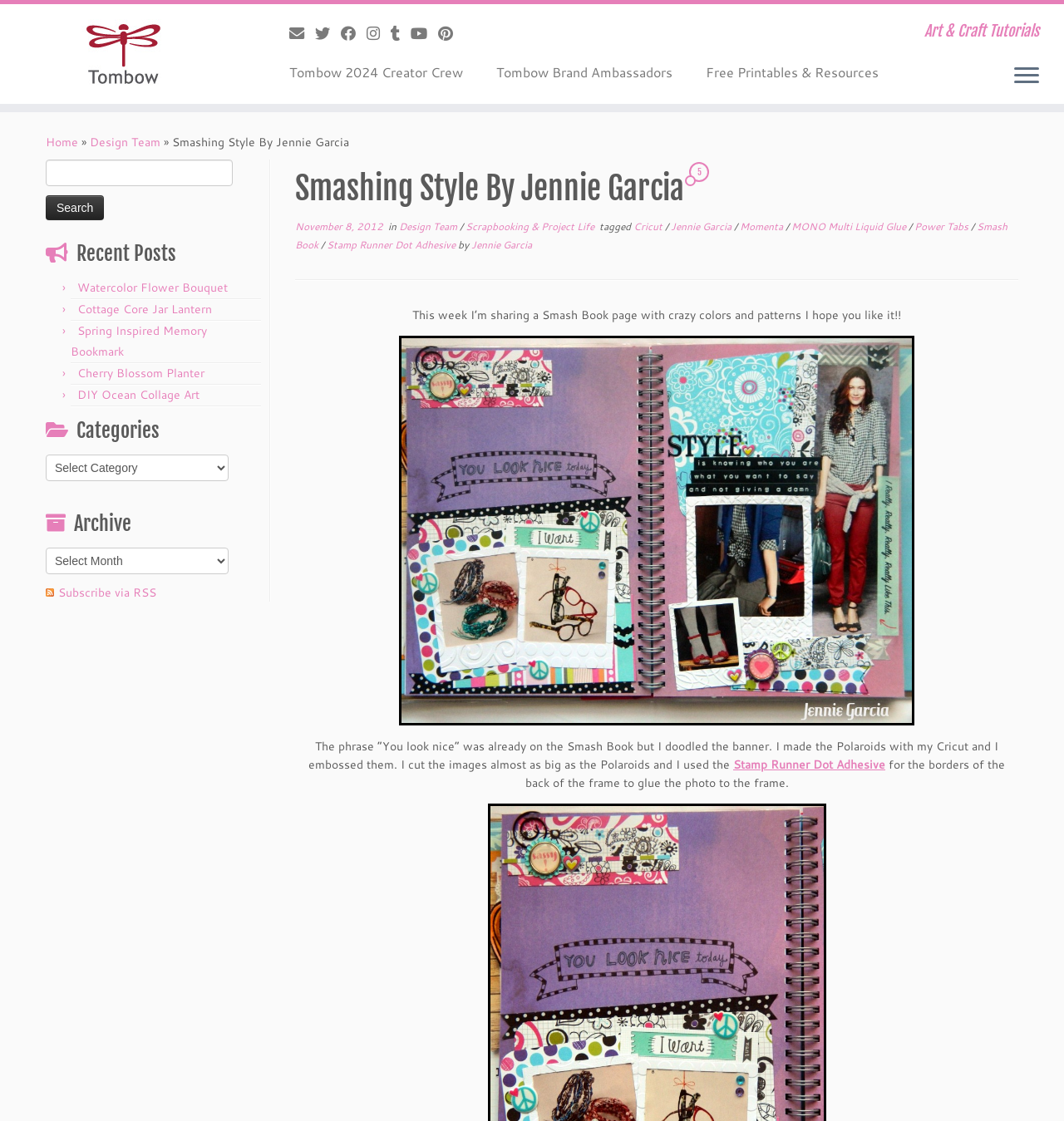Elaborate on the webpage's design and content in a detailed caption.

This webpage is a blog post titled "Smashing Style By Jennie Garcia" on the Tombow USA Blog. At the top, there is a navigation menu with links to the blog's homepage, email, and social media profiles. Below the navigation menu, there is a heading that reads "Art & Craft Tutorials". 

On the left side of the page, there is a sidebar with several sections. The first section has a search bar with a button to search for specific content. Below the search bar, there is a list of recent posts with links to each article. The next section is a list of categories, followed by an archive section with a dropdown menu. 

The main content of the page is a blog post about a Smash Book page with crazy colors and patterns. The post includes a large image of the Smash Book page, which takes up most of the width of the page. Above the image, there is a heading with the title of the post and the date it was published. Below the image, there is a paragraph of text that describes the Smash Book page, including the materials and techniques used to create it. The text also includes links to specific products used in the project, such as the Cricut and Stamp Runner Dot Adhesive.